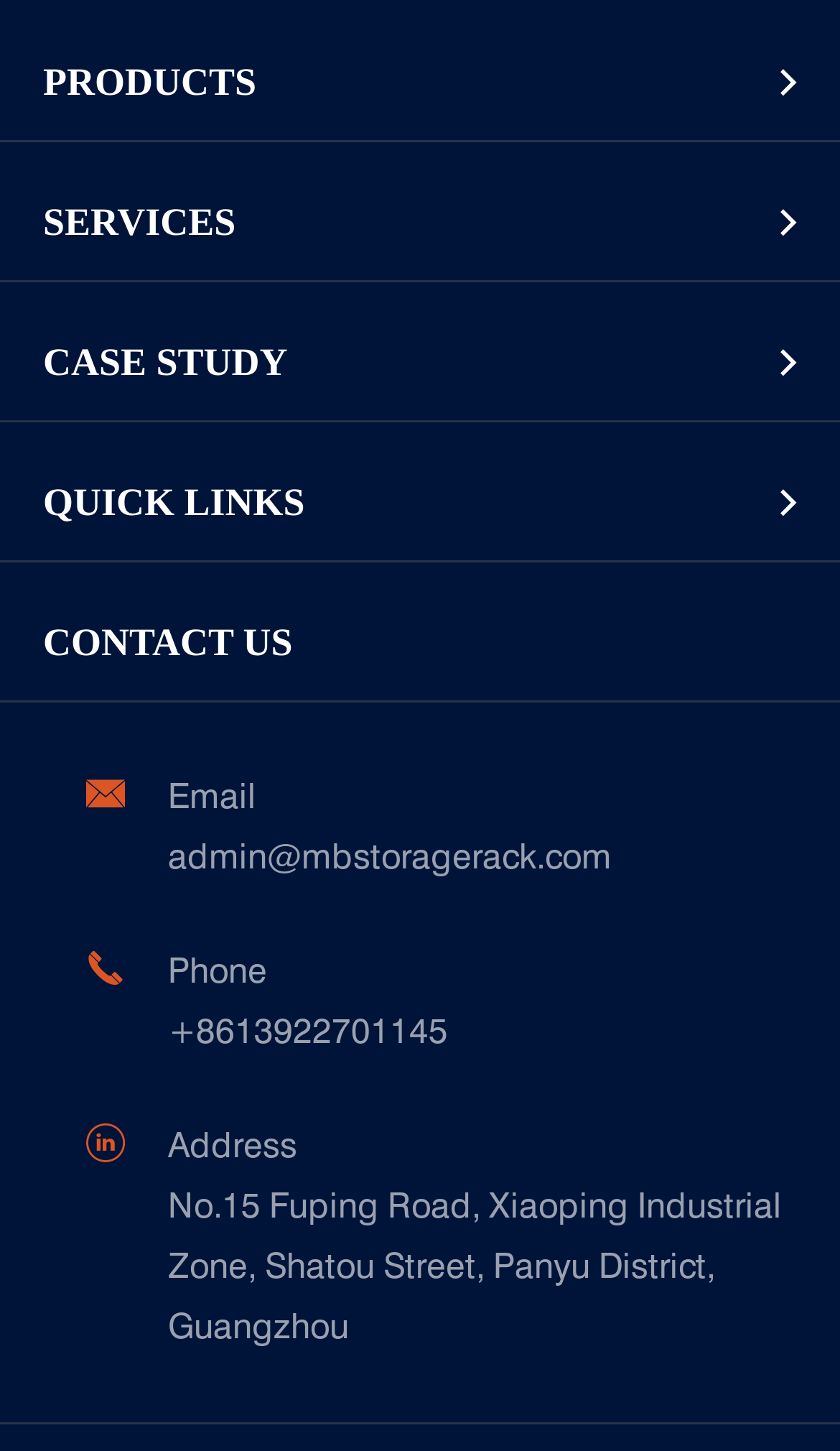What is the main category of products offered?
Use the image to answer the question with a single word or phrase.

Storage equipment